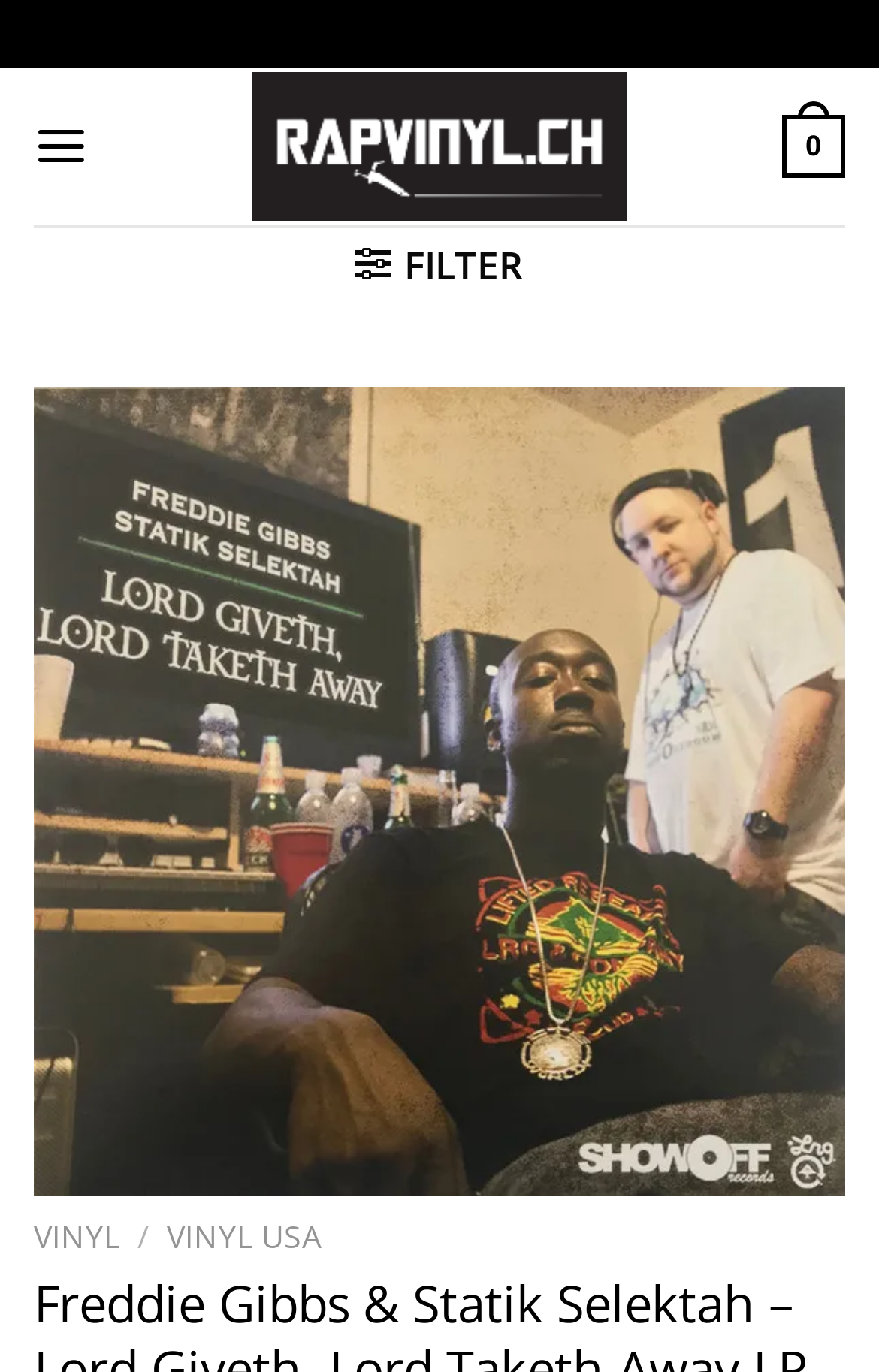Using the description "Vinyl USA", locate and provide the bounding box of the UI element.

[0.19, 0.885, 0.367, 0.916]